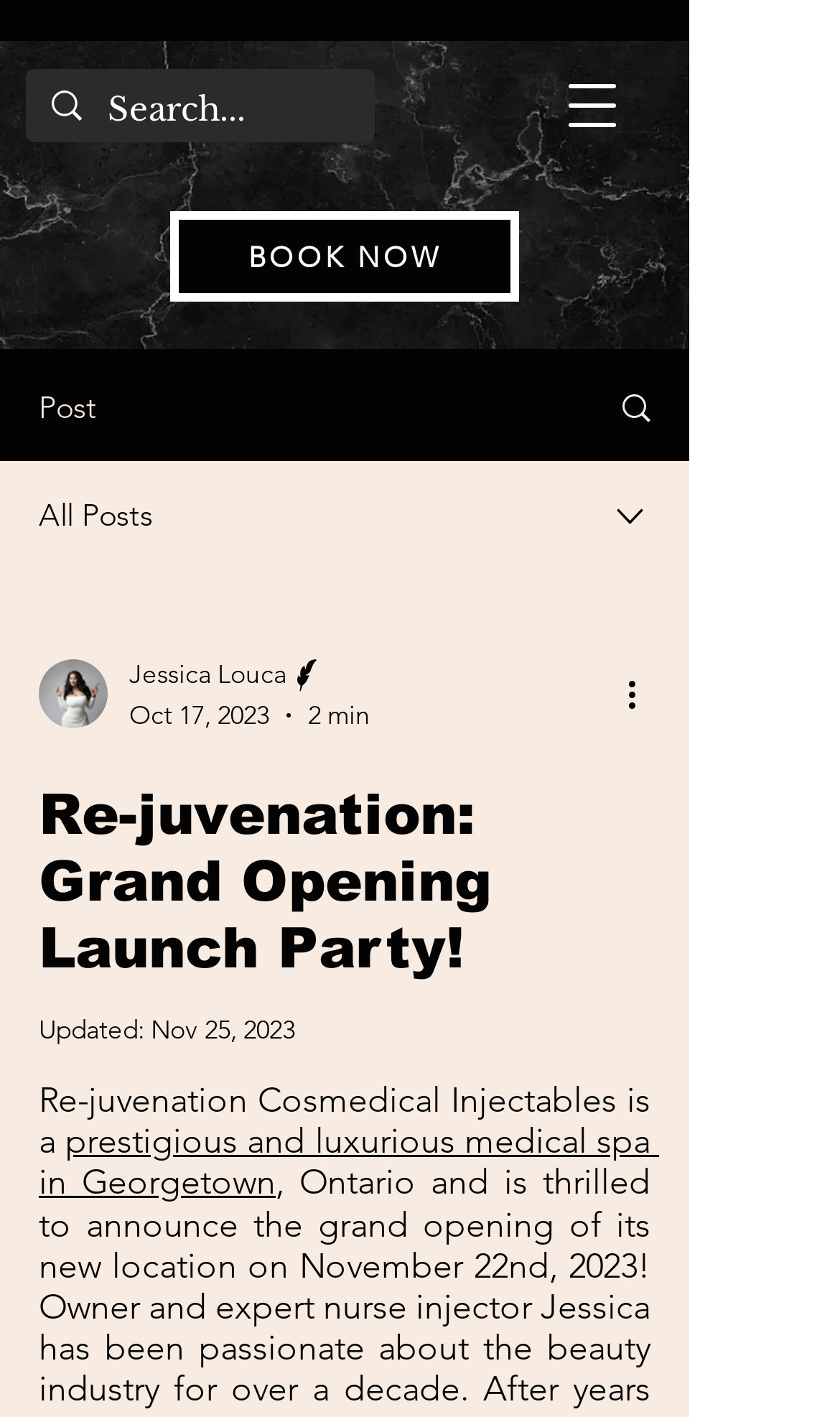Please locate the clickable area by providing the bounding box coordinates to follow this instruction: "Read more actions".

[0.738, 0.471, 0.8, 0.508]